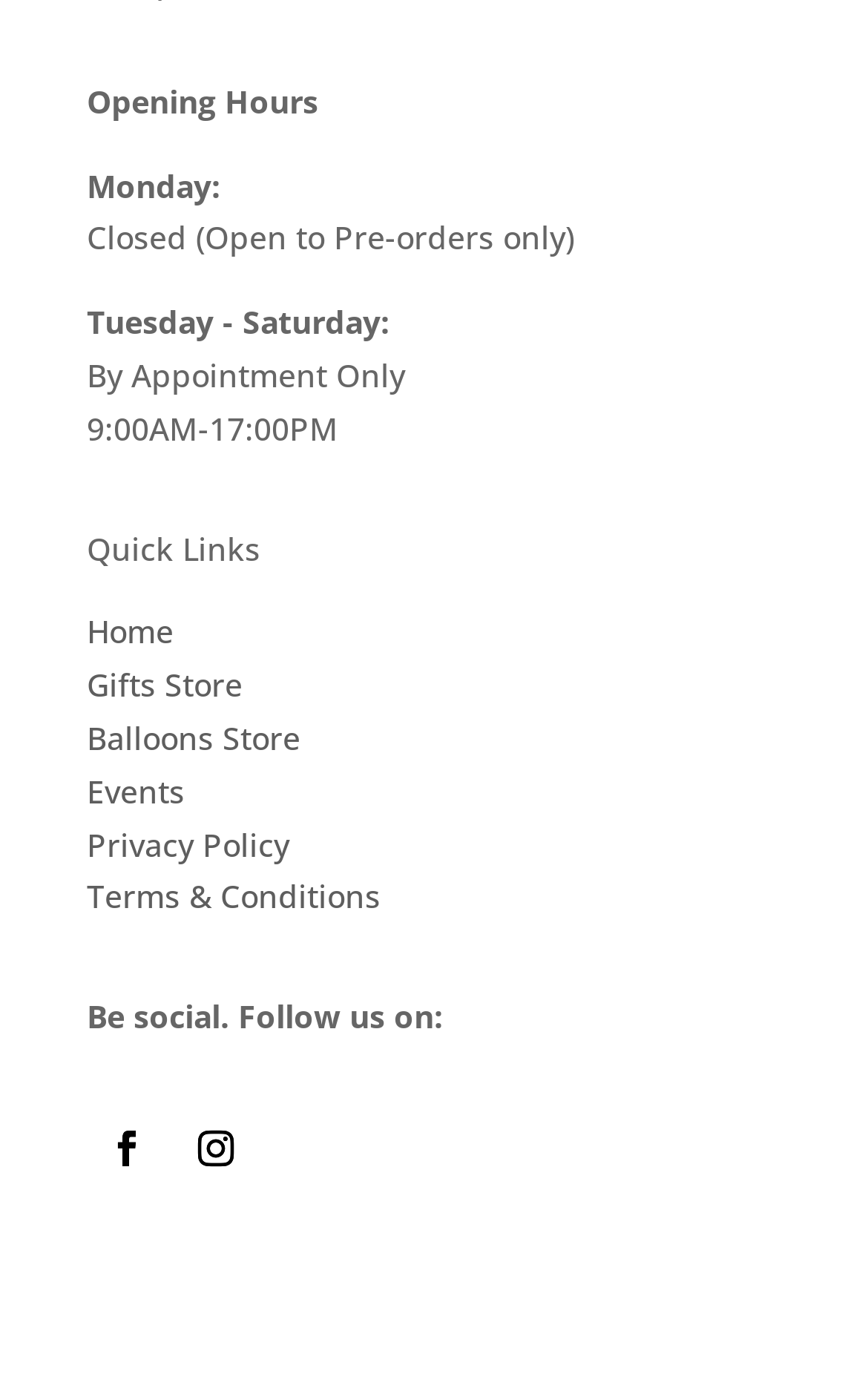Using details from the image, please answer the following question comprehensively:
What are the opening hours on Monday?

I found the opening hours section on the webpage, which lists the hours for each day of the week. According to the section, on Monday, the store is 'Closed (Open to Pre-orders only)'.